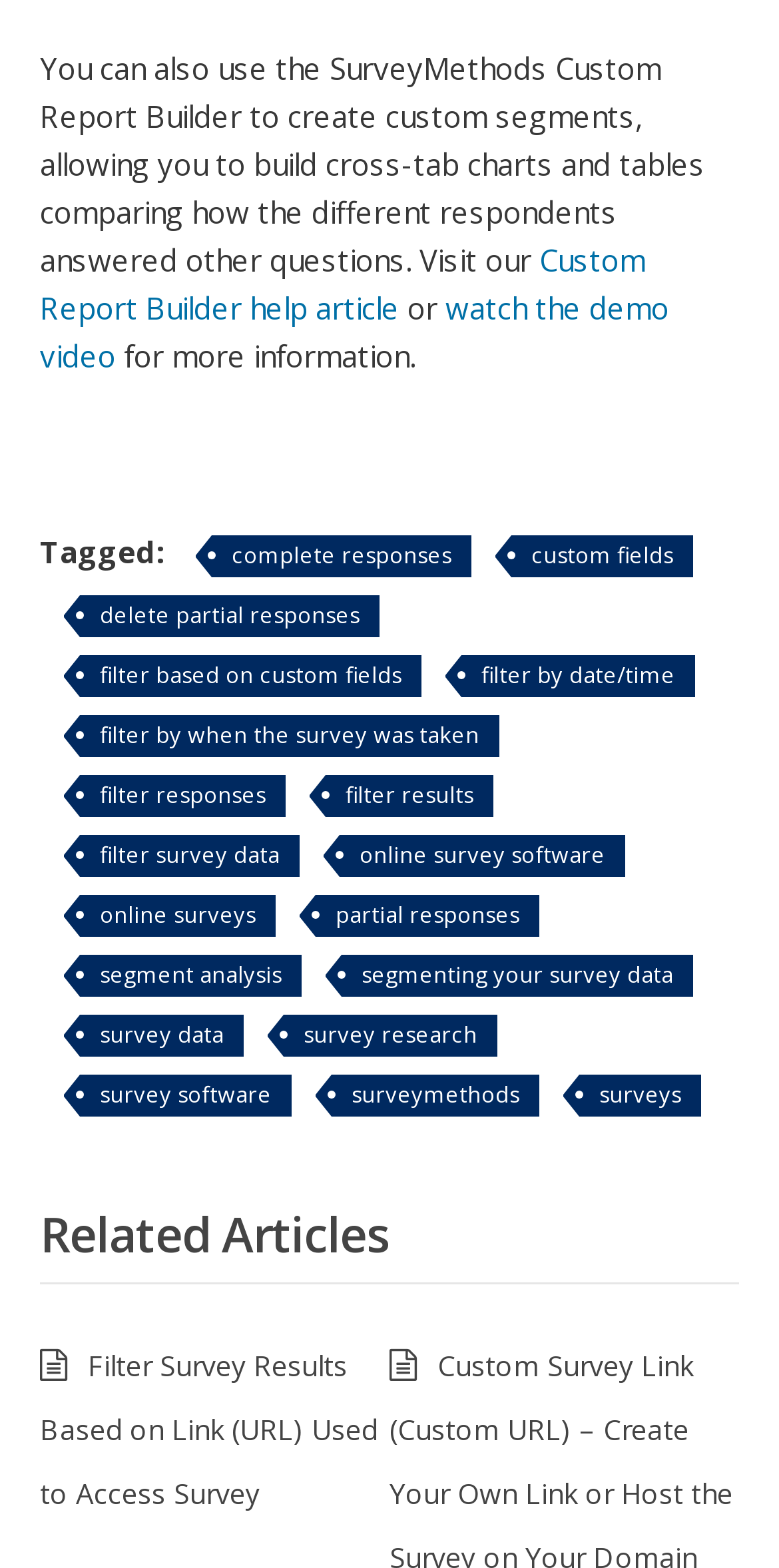Give a concise answer using one word or a phrase to the following question:
What is the topic of the related article?

Filter Survey Results